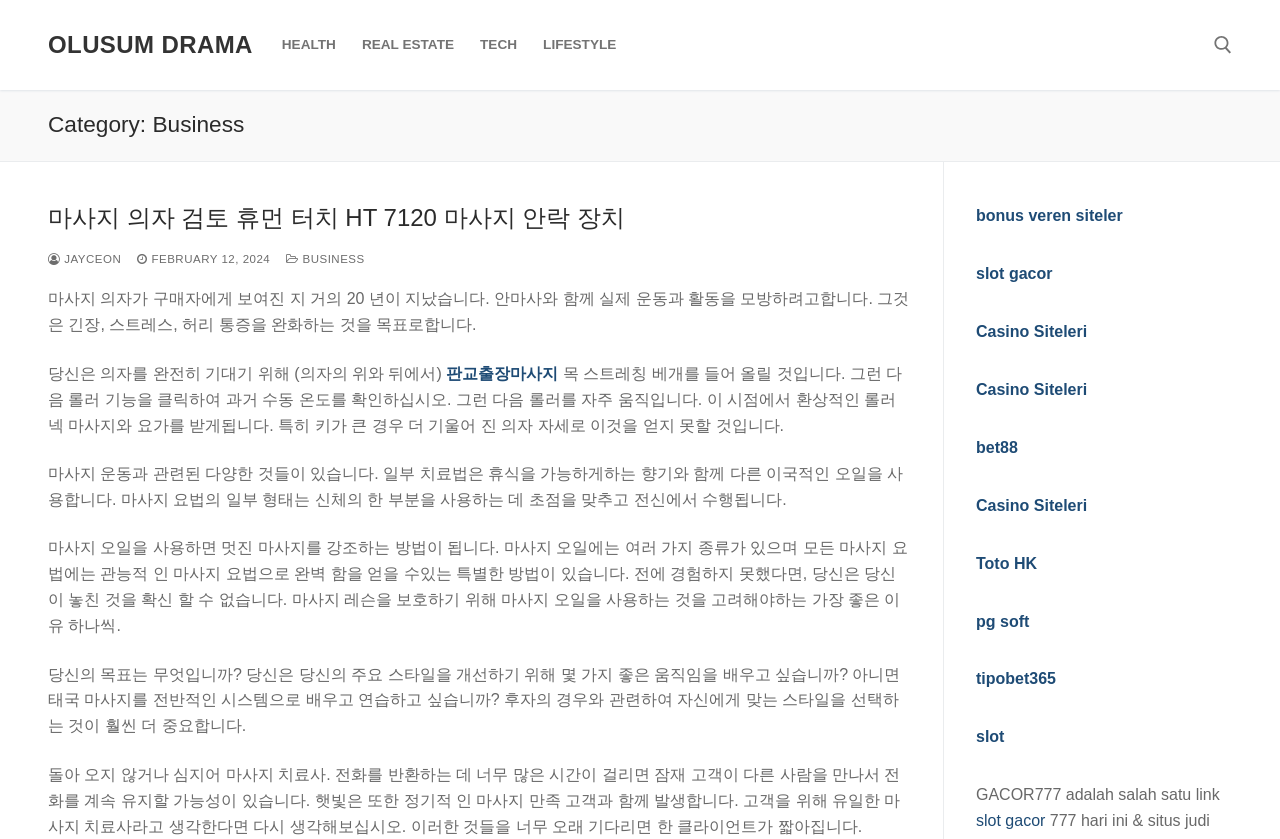Provide the bounding box coordinates of the UI element that matches the description: "February 12, 2024".

[0.107, 0.301, 0.211, 0.315]